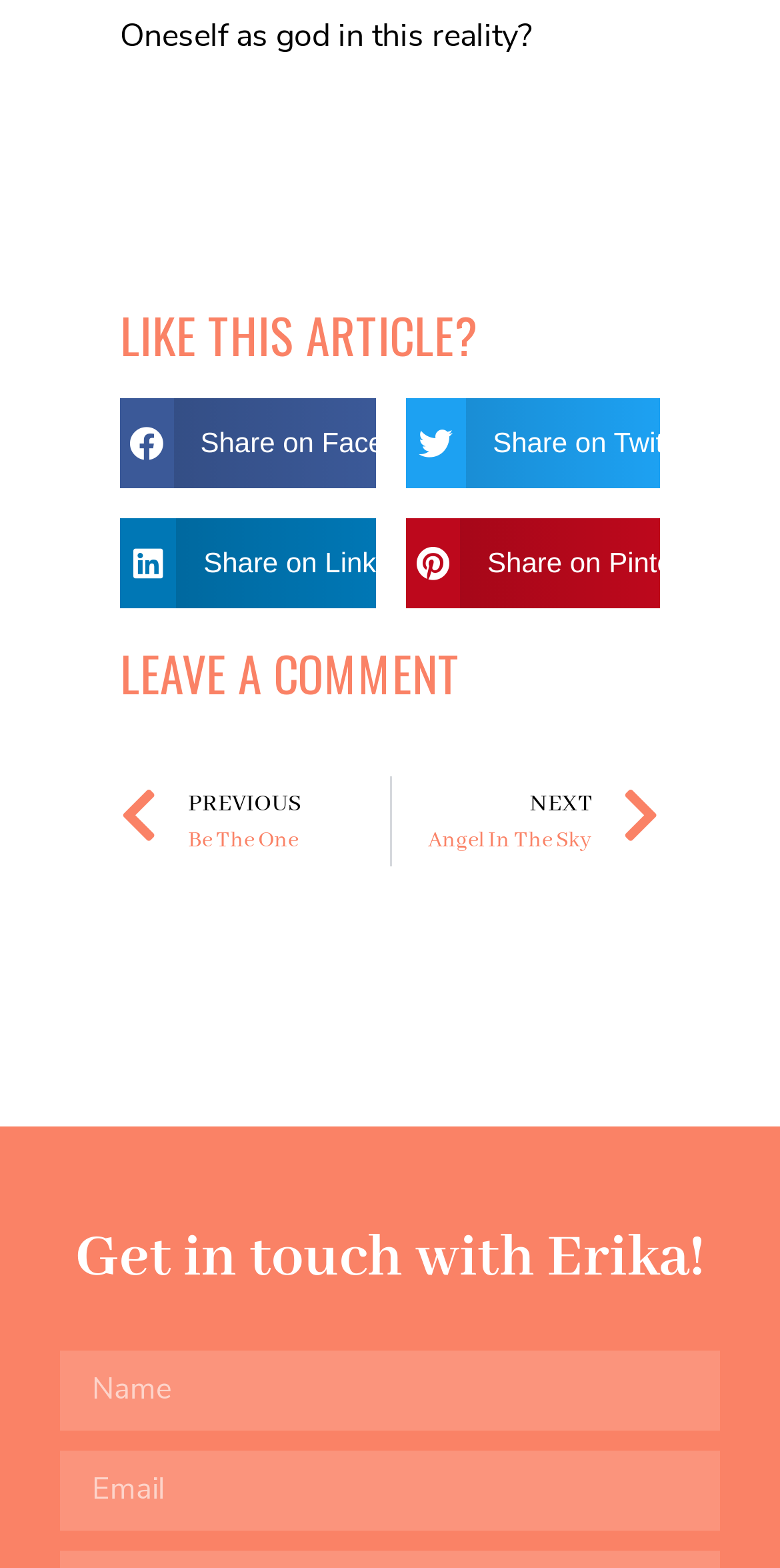Show me the bounding box coordinates of the clickable region to achieve the task as per the instruction: "Enter your name".

[0.077, 0.861, 0.923, 0.912]